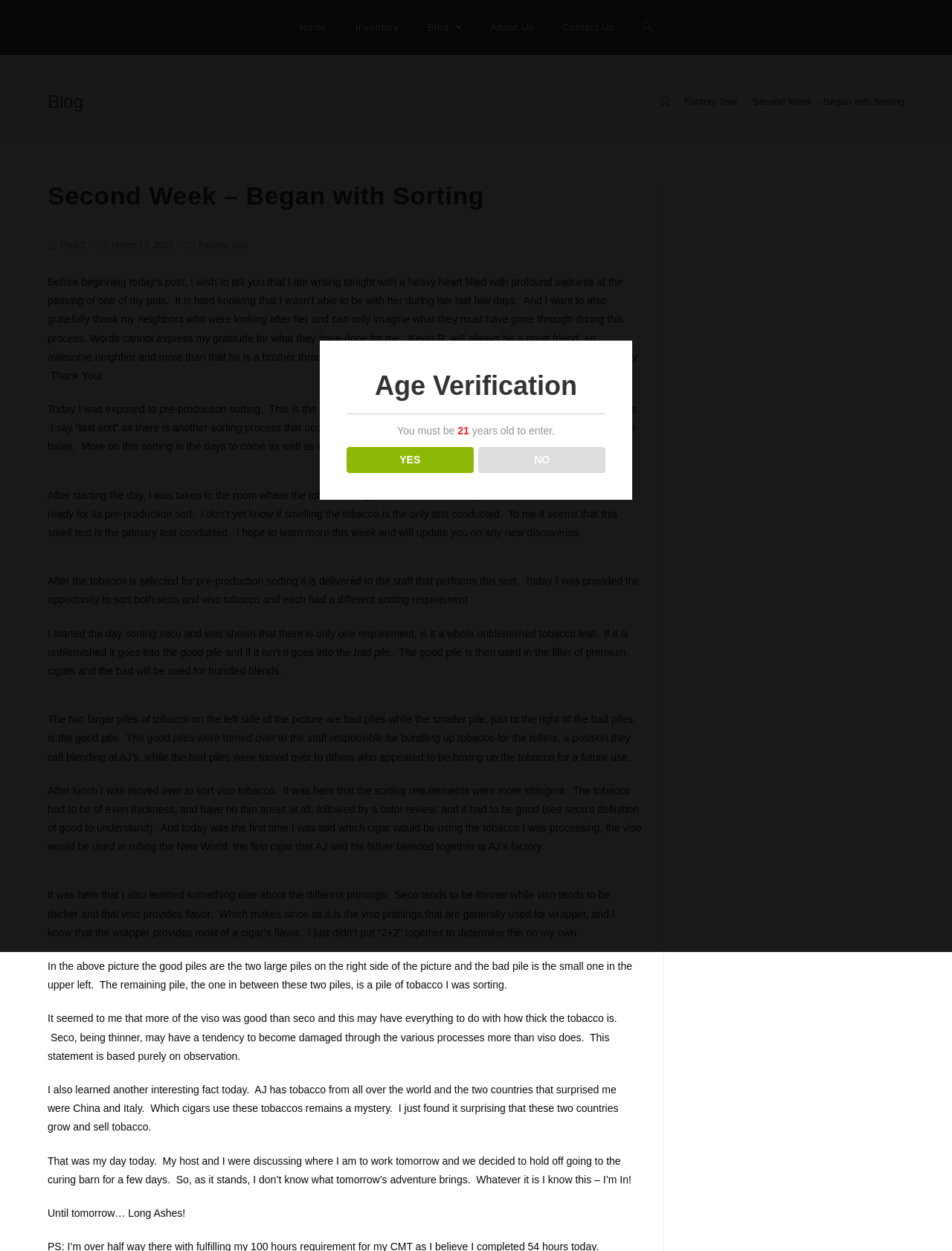Deliver a detailed narrative of the webpage's visual and textual elements.

This webpage is a blog post titled "Second Week – Began with Sorting". At the top, there are seven links: "Home", "Inventory", "Blog", "About Us", "Contact Us", and "Search website". Below these links, there is a header section with a heading "Blog" and a navigation section with breadcrumbs showing the path "Home > Factory Tour > Second Week – Began with Sorting".

The main content of the webpage is a blog post written by Paul C, dated March 17, 2015. The post is divided into several paragraphs, each describing the author's experience during their second week at a factory, specifically their exposure to pre-production sorting of tobacco. The author expresses their gratitude to their neighbors who took care of their pet during their absence.

The post describes the process of sorting tobacco, including the different requirements for seco and viso tobacco. The author explains that seco tobacco is sorted based on whether it is a whole, unblemished leaf, while viso tobacco has more stringent requirements, including even thickness and color review. The author also mentions that they learned about the different primings, including that viso provides flavor and is generally used for wrapper.

Throughout the post, there are several static text elements, including paragraphs of text and headings. There are no images on the page. At the bottom of the page, there is a complementary section with a primary sidebar.

On the right side of the page, there is an age verification section, which requires users to confirm that they are at least 21 years old to enter the site. This section includes two buttons, "YES" and "NO".